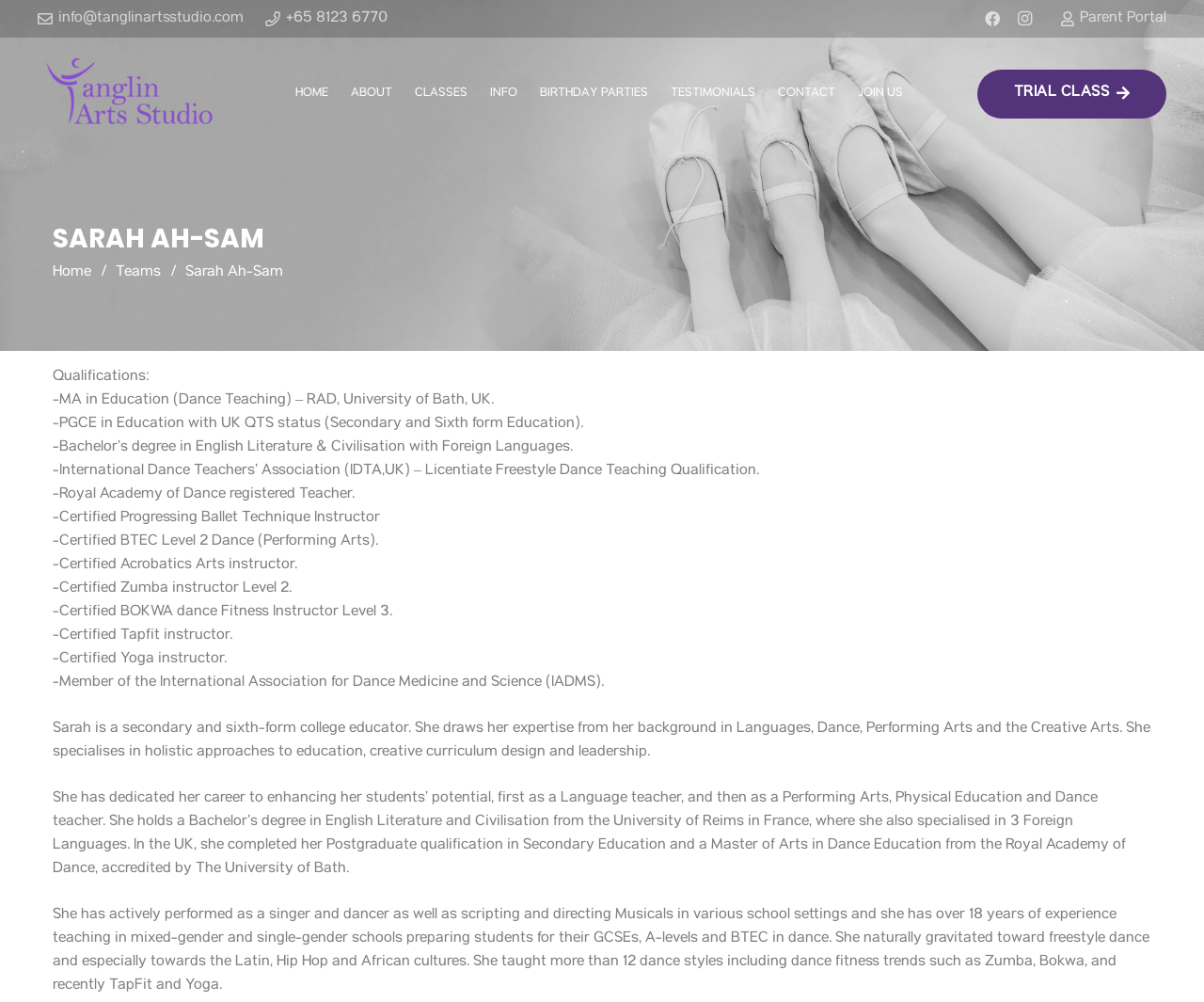Given the webpage screenshot and the description, determine the bounding box coordinates (top-left x, top-left y, bottom-right x, bottom-right y) that define the location of the UI element matching this description: About

[0.282, 0.038, 0.335, 0.15]